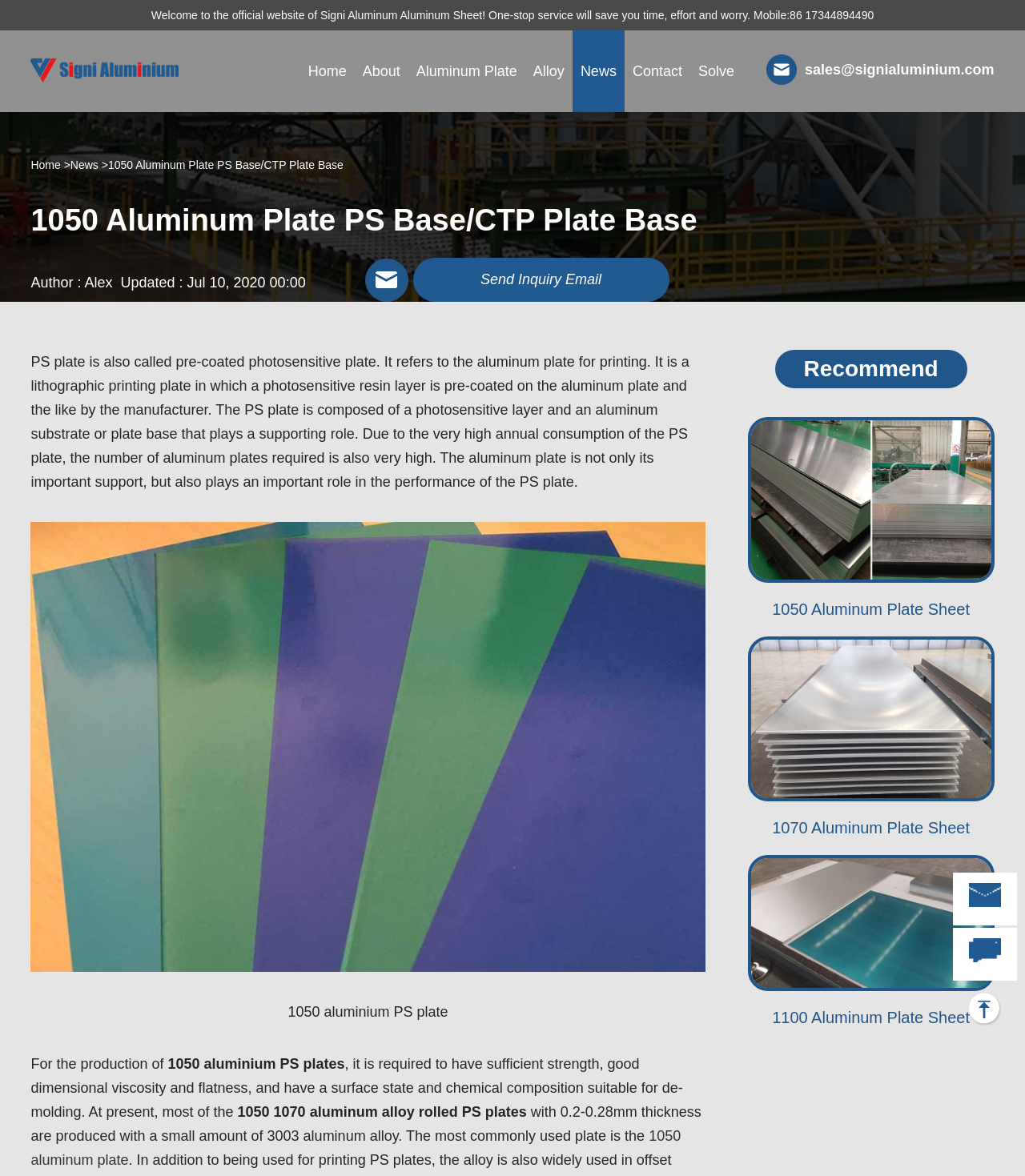Given the description "November 2009", determine the bounding box of the corresponding UI element.

None